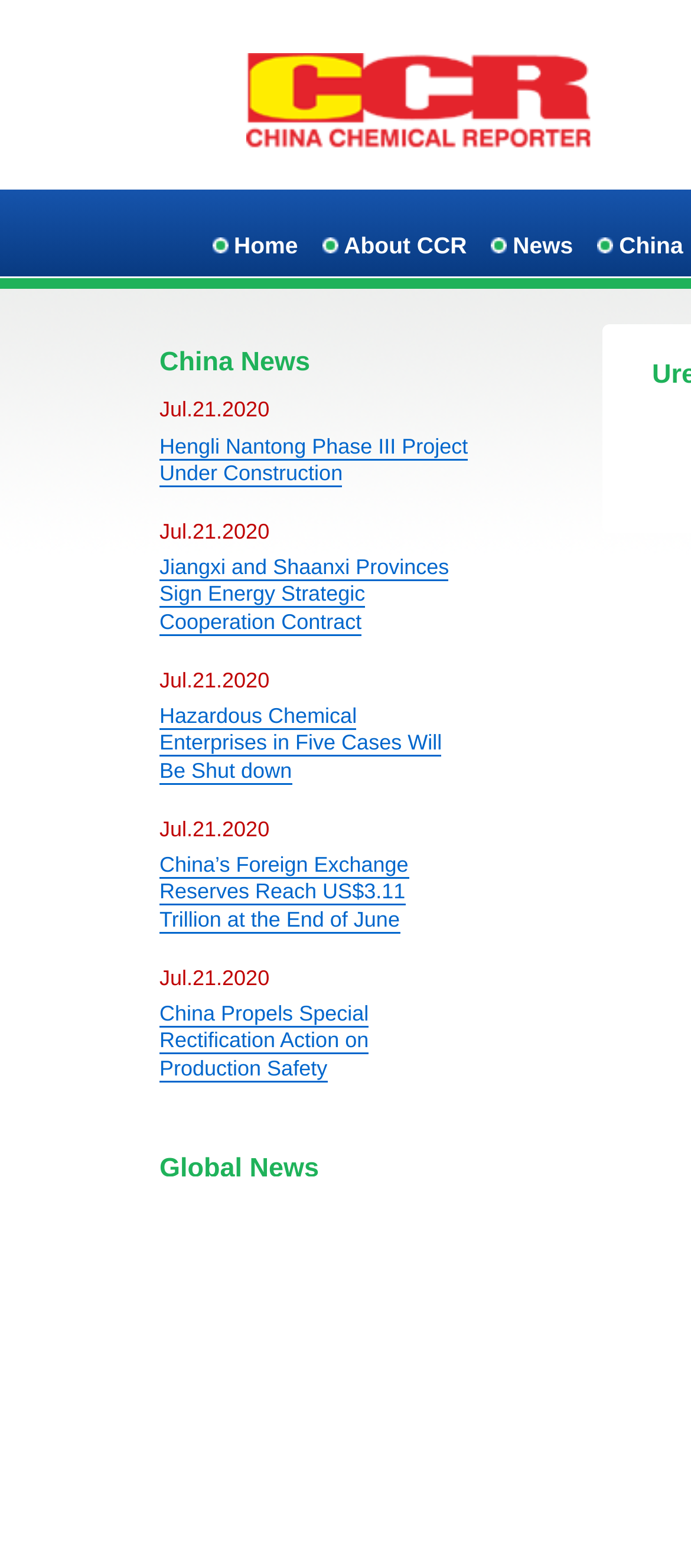Show me the bounding box coordinates of the clickable region to achieve the task as per the instruction: "read news about Hengli Nantong Phase III Project".

[0.231, 0.276, 0.677, 0.311]